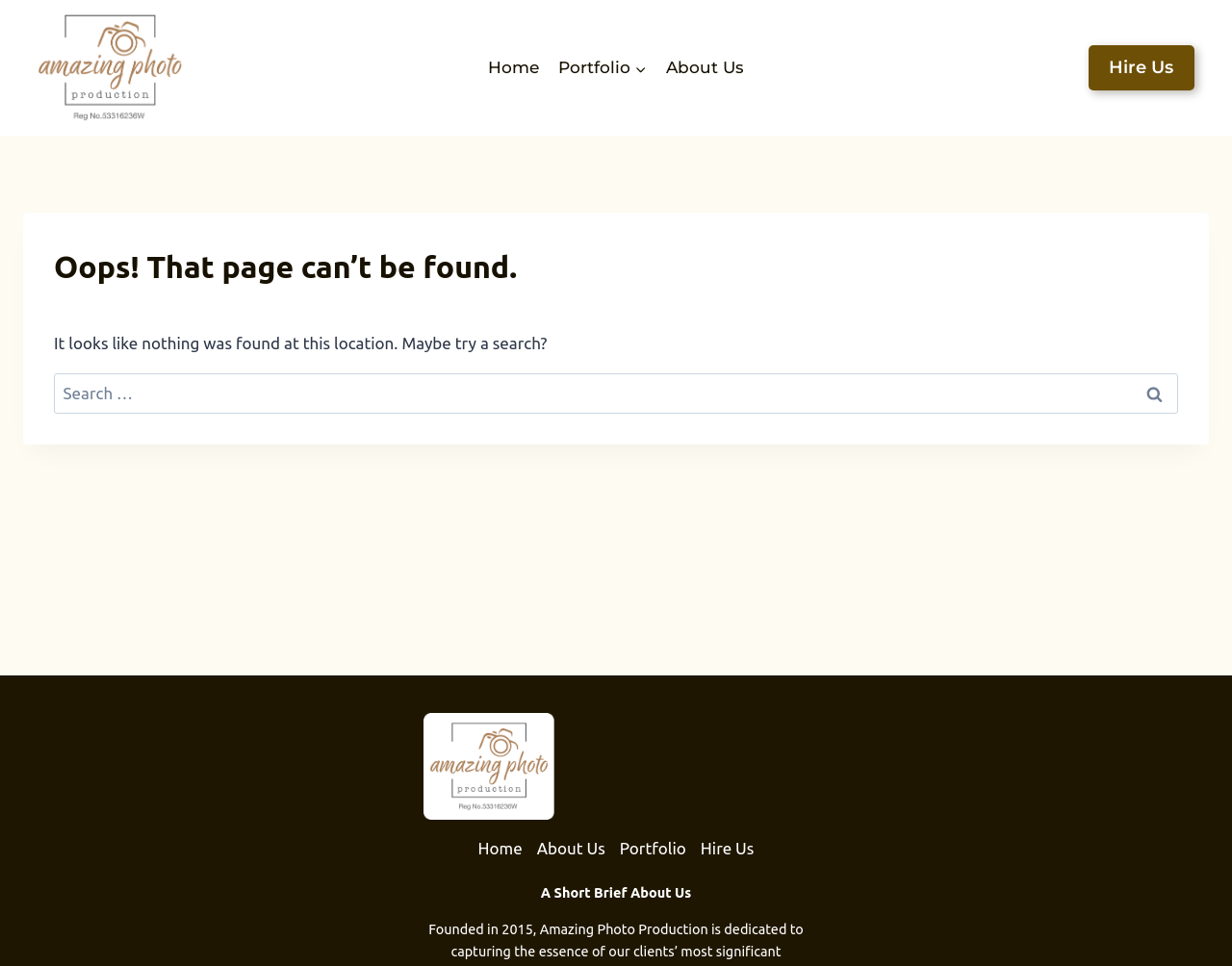Find and indicate the bounding box coordinates of the region you should select to follow the given instruction: "go to about us page".

[0.43, 0.857, 0.497, 0.899]